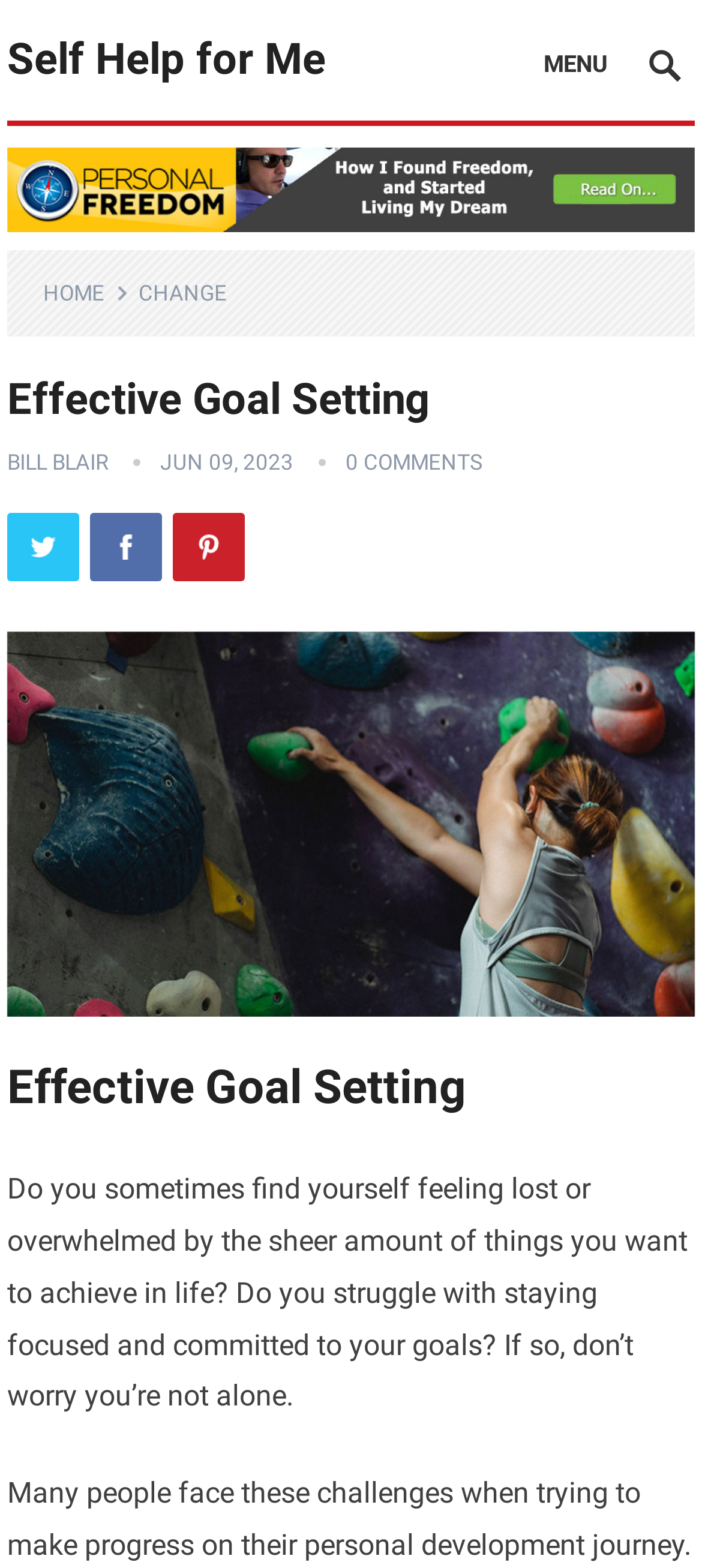Show the bounding box coordinates of the element that should be clicked to complete the task: "Read about Big Data".

None